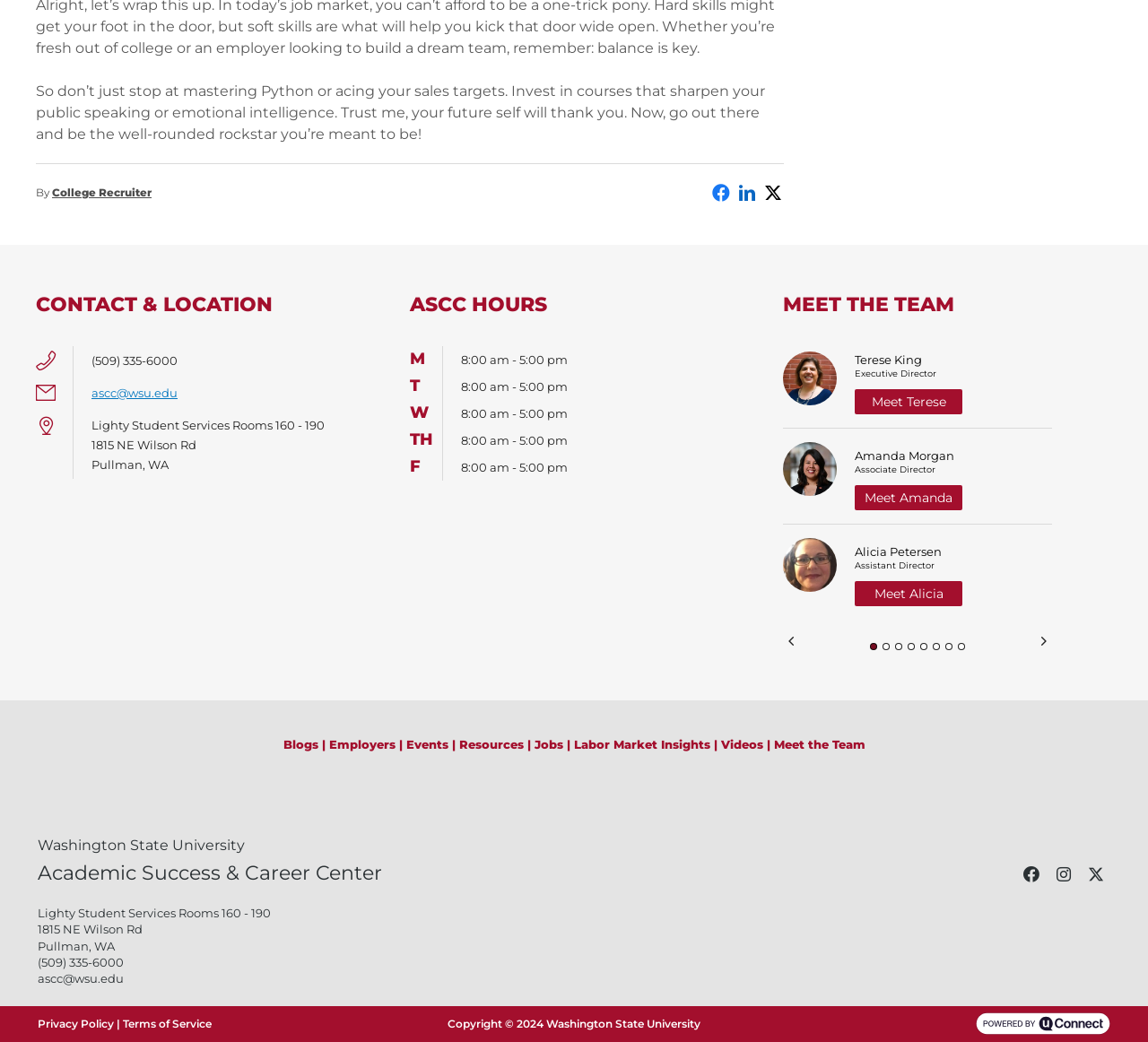What is the phone number of the Academic Success & Career Center?
Examine the webpage screenshot and provide an in-depth answer to the question.

The phone number can be found in the 'CONTACT & LOCATION' section, which is located in the bottom widget area of the webpage. It is listed as '(509) 335-6000'.